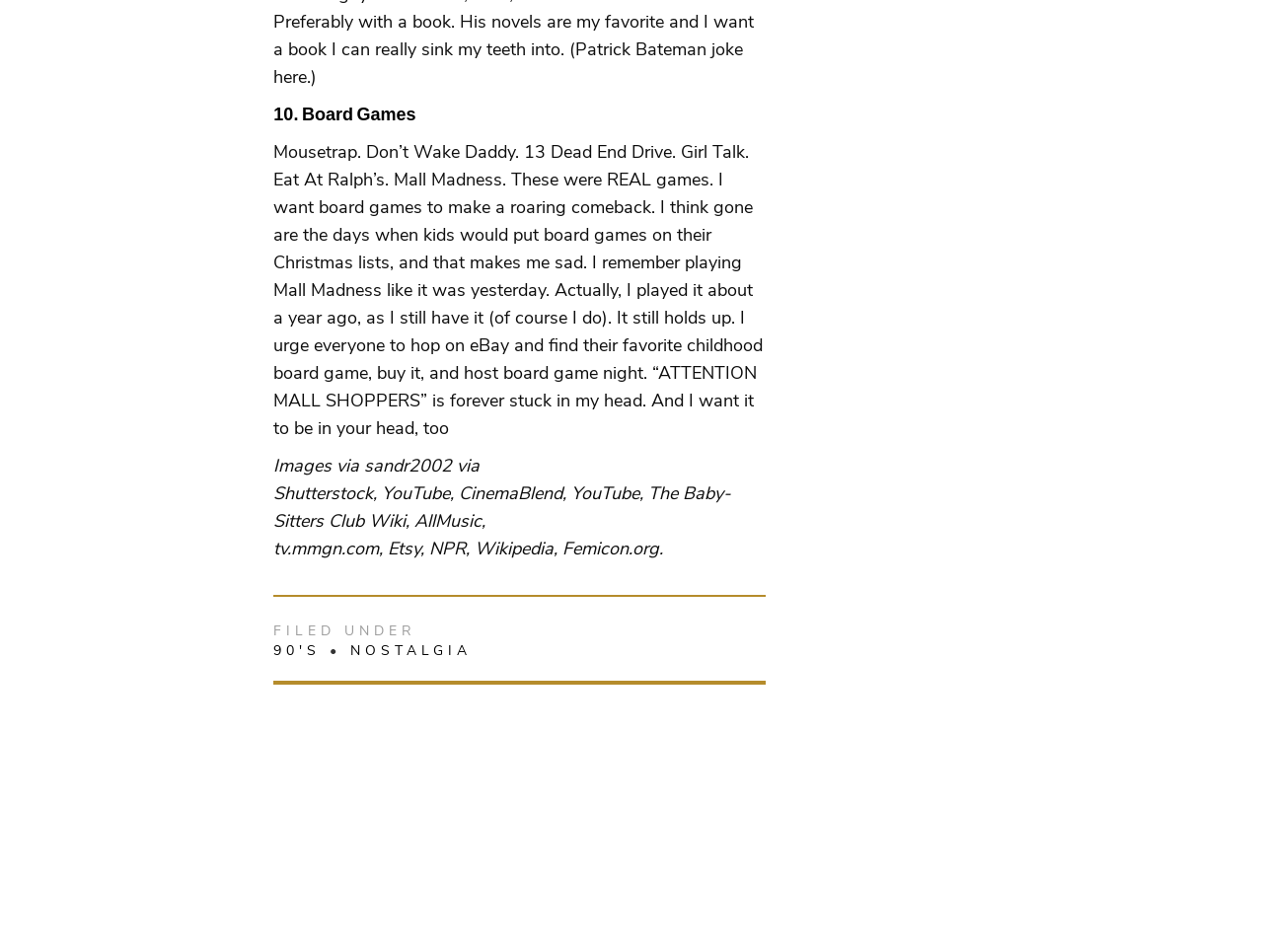Determine the bounding box coordinates of the region I should click to achieve the following instruction: "Check the link to Wikipedia". Ensure the bounding box coordinates are four float numbers between 0 and 1, i.e., [left, top, right, bottom].

[0.376, 0.563, 0.439, 0.588]